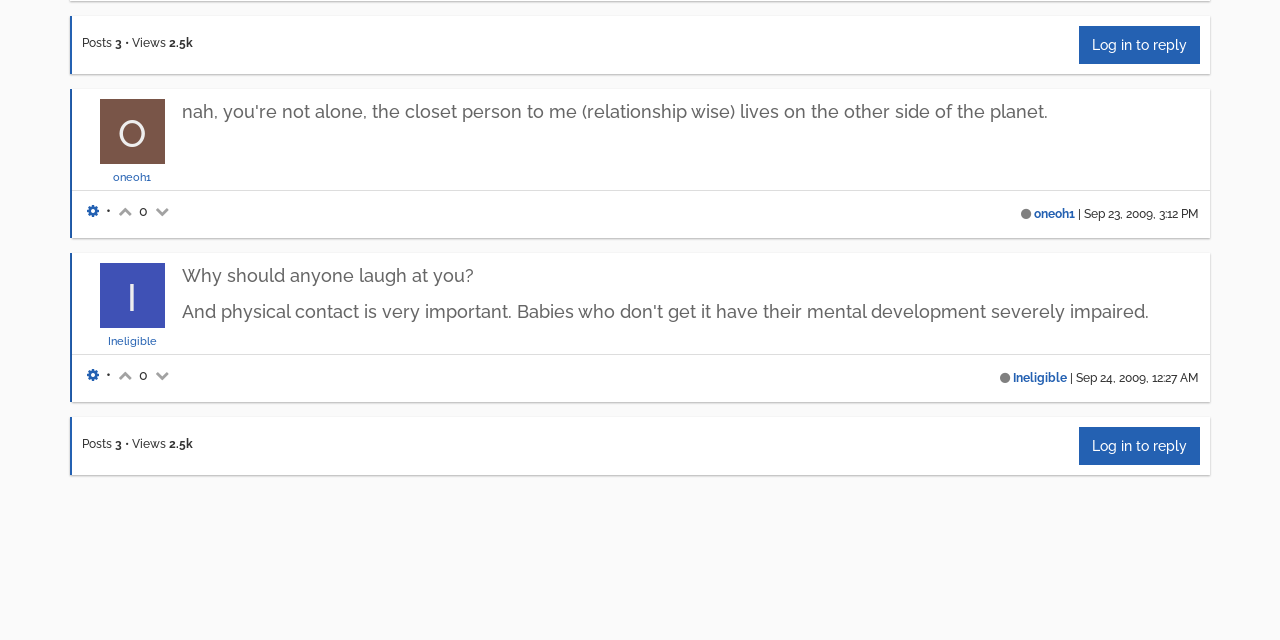Given the element description "Log in to reply", identify the bounding box of the corresponding UI element.

[0.843, 0.667, 0.938, 0.726]